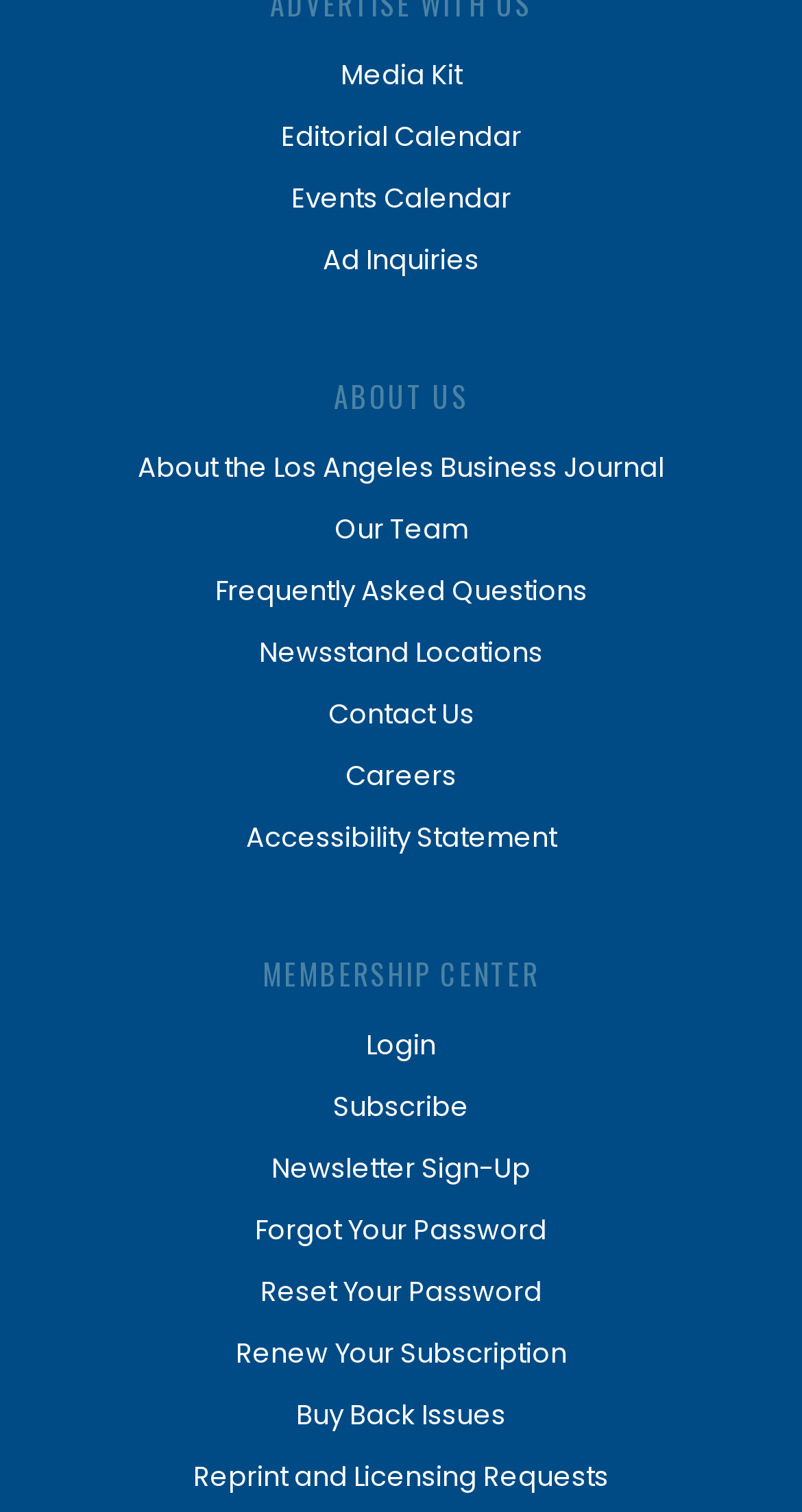Find the bounding box coordinates of the clickable area that will achieve the following instruction: "Subscribe to the newsletter".

[0.241, 0.712, 0.759, 0.753]